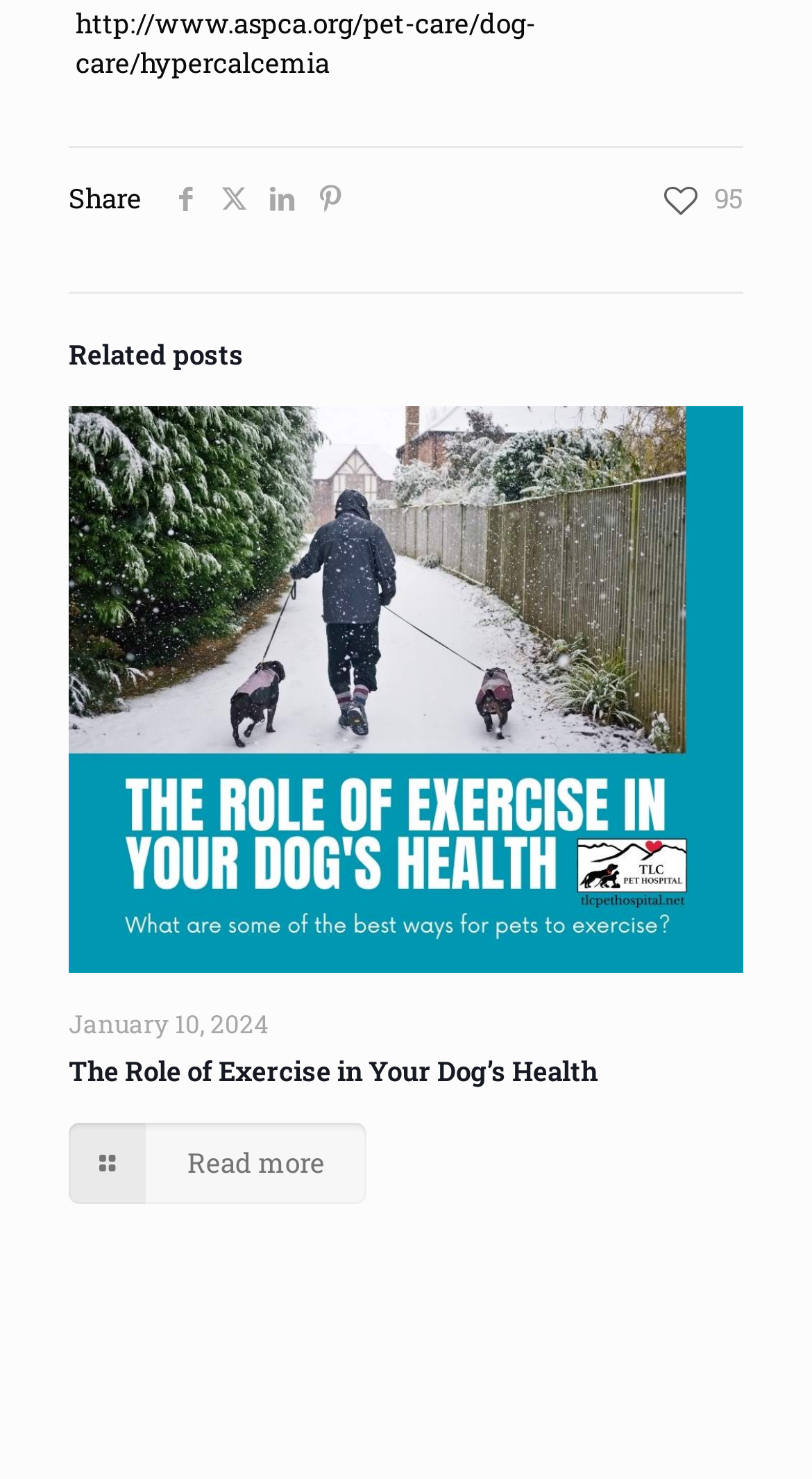Find the bounding box coordinates for the element described here: ".path{fill:none;stroke:#333;stroke-miterlimit:10;stroke-width:1.5px;}".

[0.823, 0.33, 0.89, 0.366]